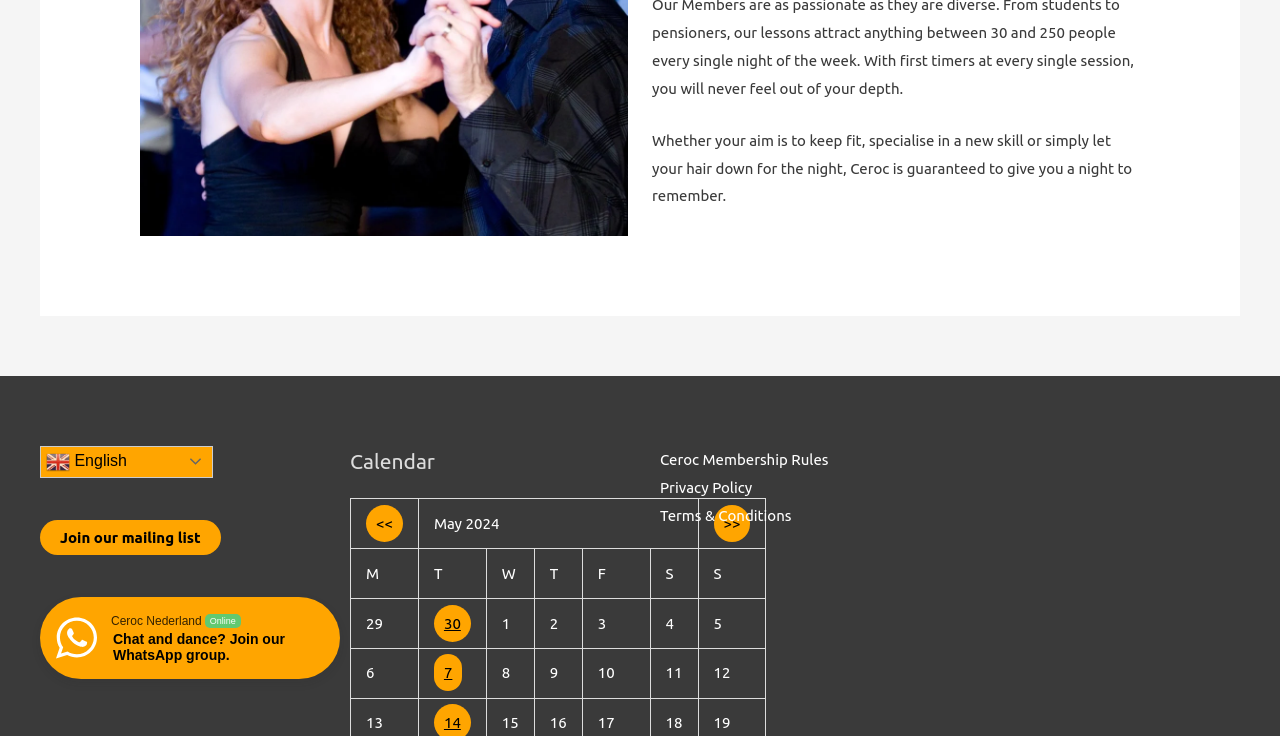Please identify the bounding box coordinates of the element I should click to complete this instruction: 'Go to Ceroc Membership Rules'. The coordinates should be given as four float numbers between 0 and 1, like this: [left, top, right, bottom].

[0.516, 0.613, 0.647, 0.636]